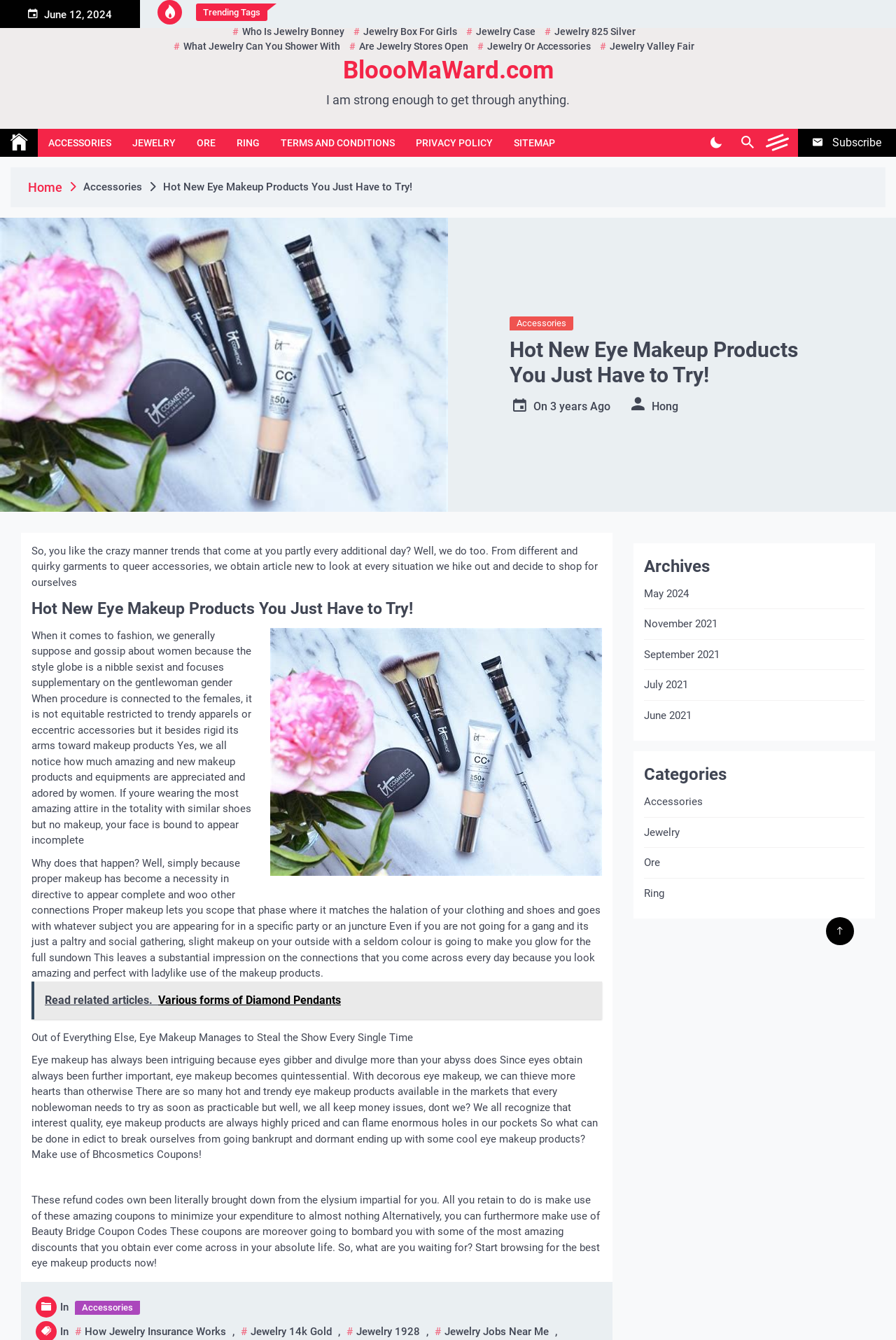Determine the bounding box coordinates of the clickable element to complete this instruction: "Click on the 'ACCESSORIES' link". Provide the coordinates in the format of four float numbers between 0 and 1, [left, top, right, bottom].

[0.042, 0.096, 0.136, 0.117]